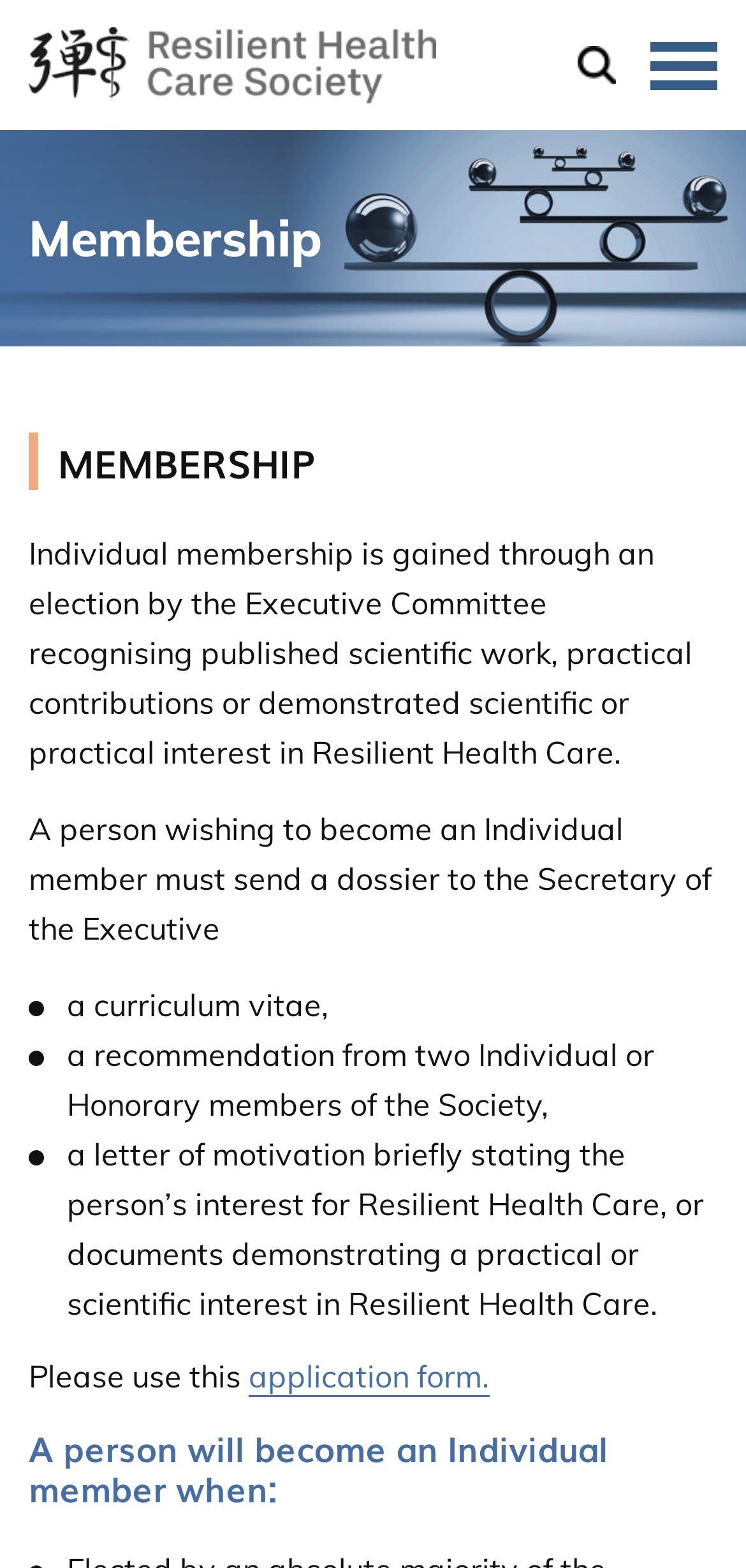Use a single word or phrase to answer this question: 
What is the purpose of the application form?

To apply for membership